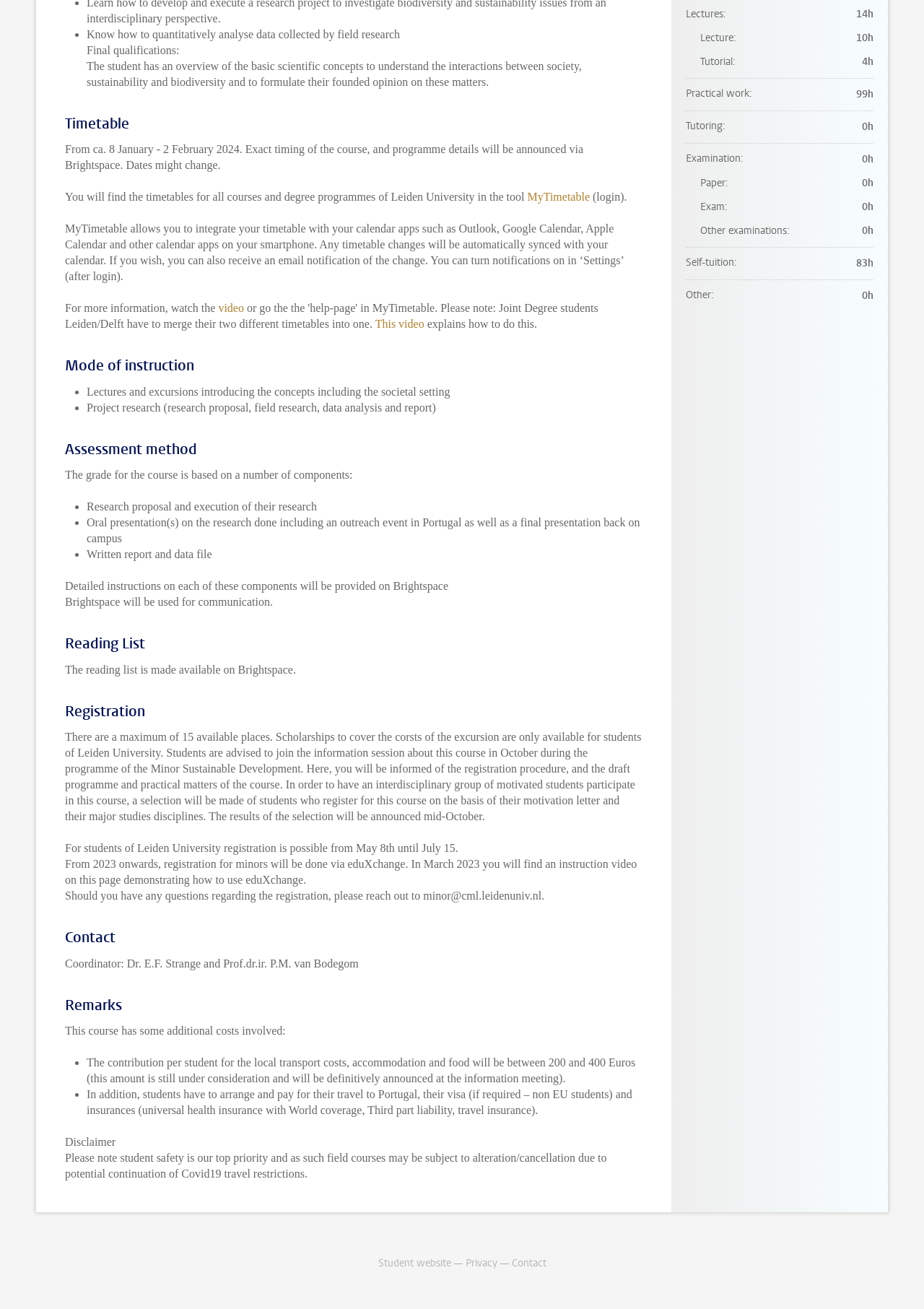Reply to the question with a single word or phrase:
What is the mode of instruction for this course?

Lectures and excursions